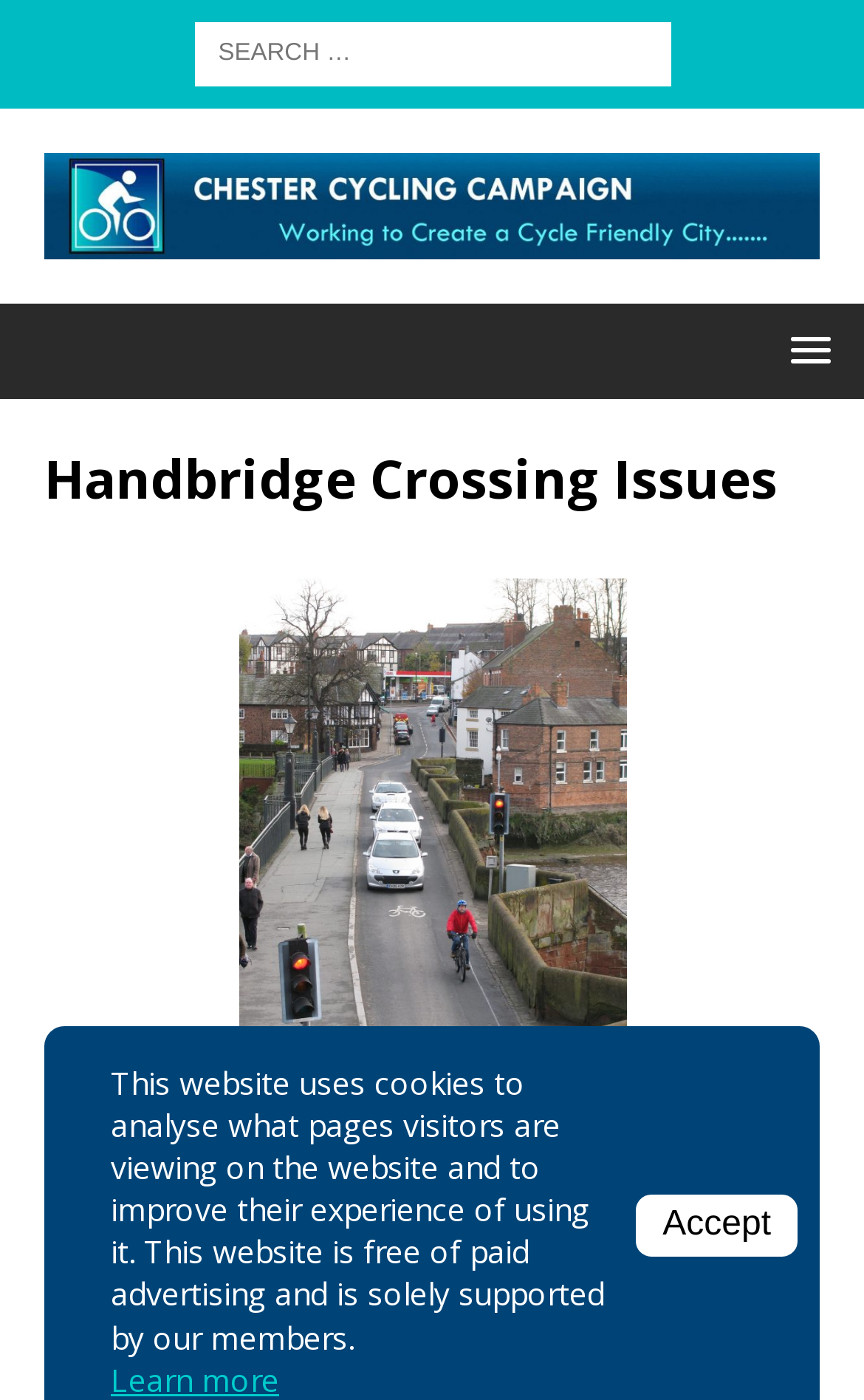Based on the provided description, "MailChimp: What is marketing automation?", find the bounding box of the corresponding UI element in the screenshot.

None